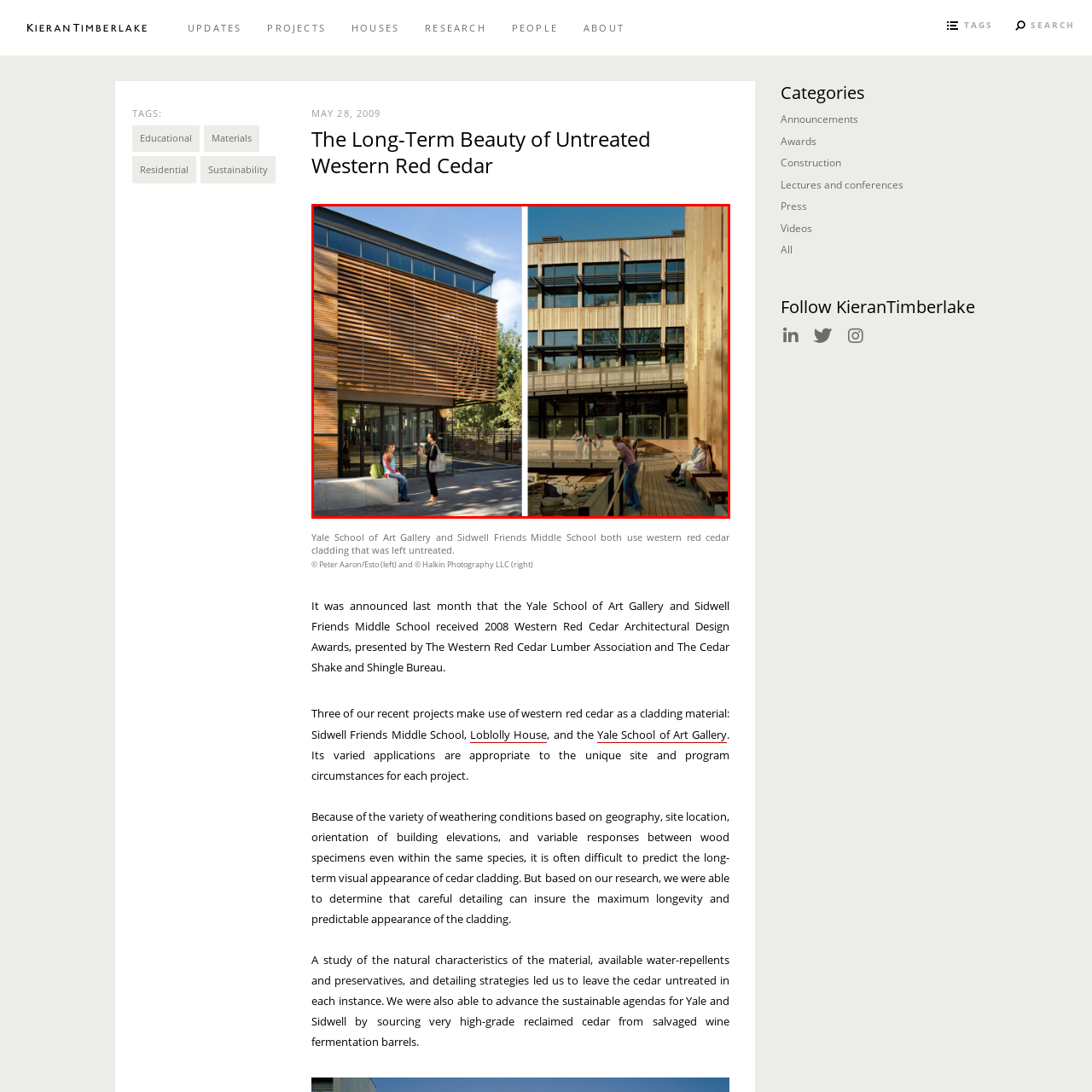Create a detailed narrative describing the image bounded by the red box.

This image showcases two striking examples of modern architecture utilizing untreated western red cedar cladding. On the left, a building features a dynamic facade with vertical slats that create a play of light and shadow, inviting interaction with the outdoor space where two individuals are seated, embodying a welcoming atmosphere. The right side presents a contrasting design with a more structured aesthetic, where large windows frame the view of people engaging on a deck area. 

Both buildings—the Yale School of Art Gallery and Sidwell Friends Middle School—demonstrate innovative use of cedar, emphasizing sustainability and aesthetic appeal. The choice to leave the wood untreated allows for a natural aging process, showcasing the material's beauty over time. The image captures the harmony of natural materials with engaging communal spaces, reflecting a modern architectural philosophy that prioritizes environmental consciousness.